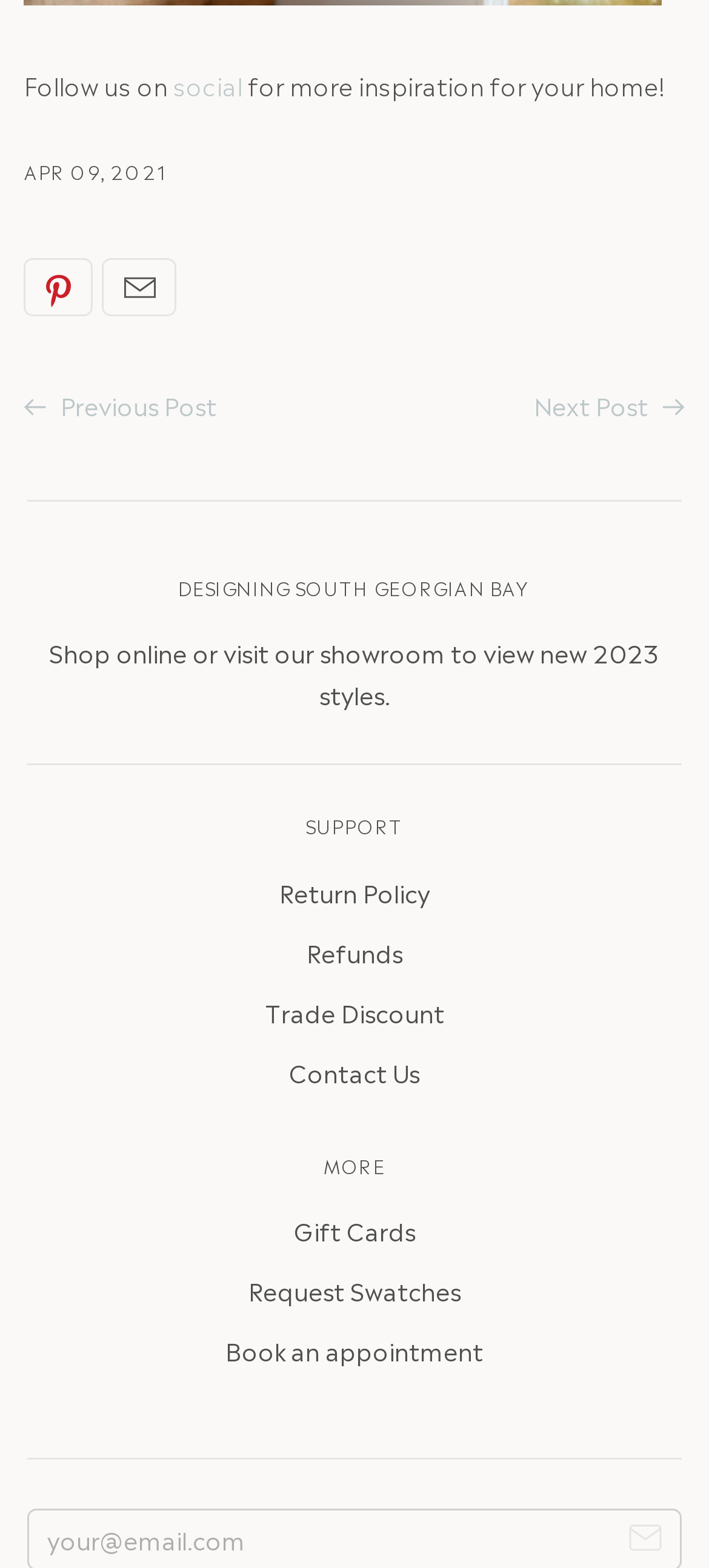Locate the bounding box coordinates of the UI element described by: "Book an appointment". The bounding box coordinates should consist of four float numbers between 0 and 1, i.e., [left, top, right, bottom].

[0.318, 0.85, 0.682, 0.872]